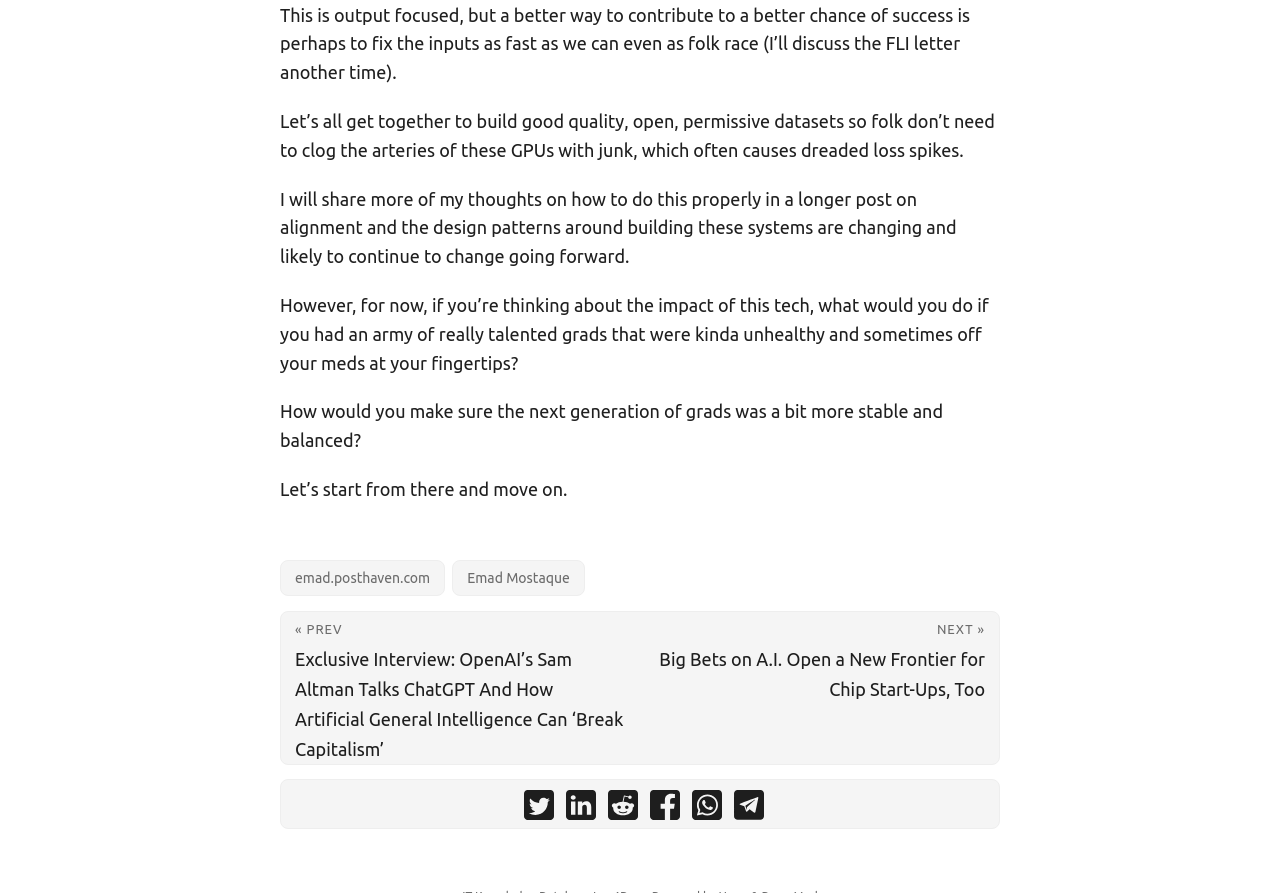Please mark the clickable region by giving the bounding box coordinates needed to complete this instruction: "Share this article on Twitter".

[0.409, 0.884, 0.433, 0.927]